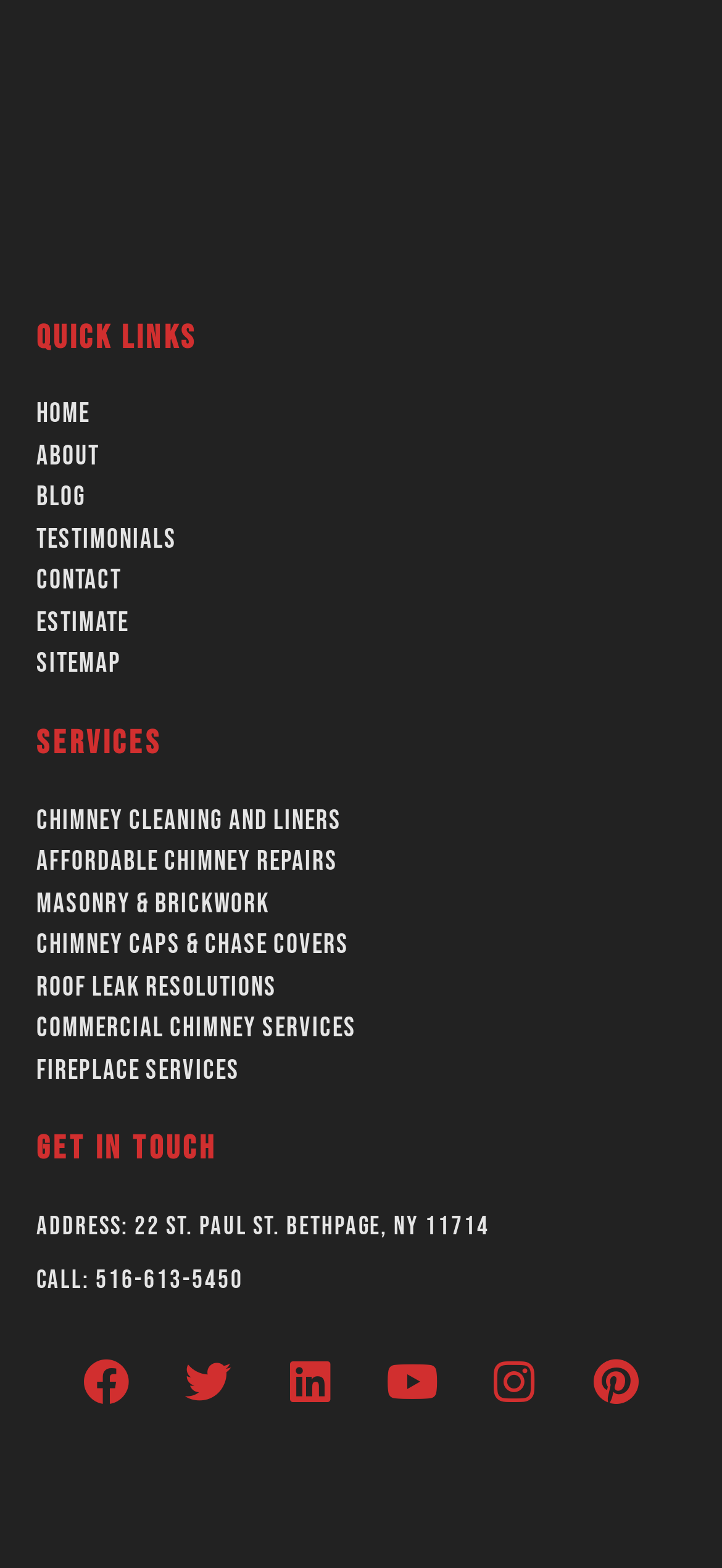Using the information shown in the image, answer the question with as much detail as possible: How many social media links are there?

I counted the number of social media links at the bottom of the page, which are Facebook, Twitter, Linkedin, Youtube, Instagram, and Pinterest, totaling 6 links.